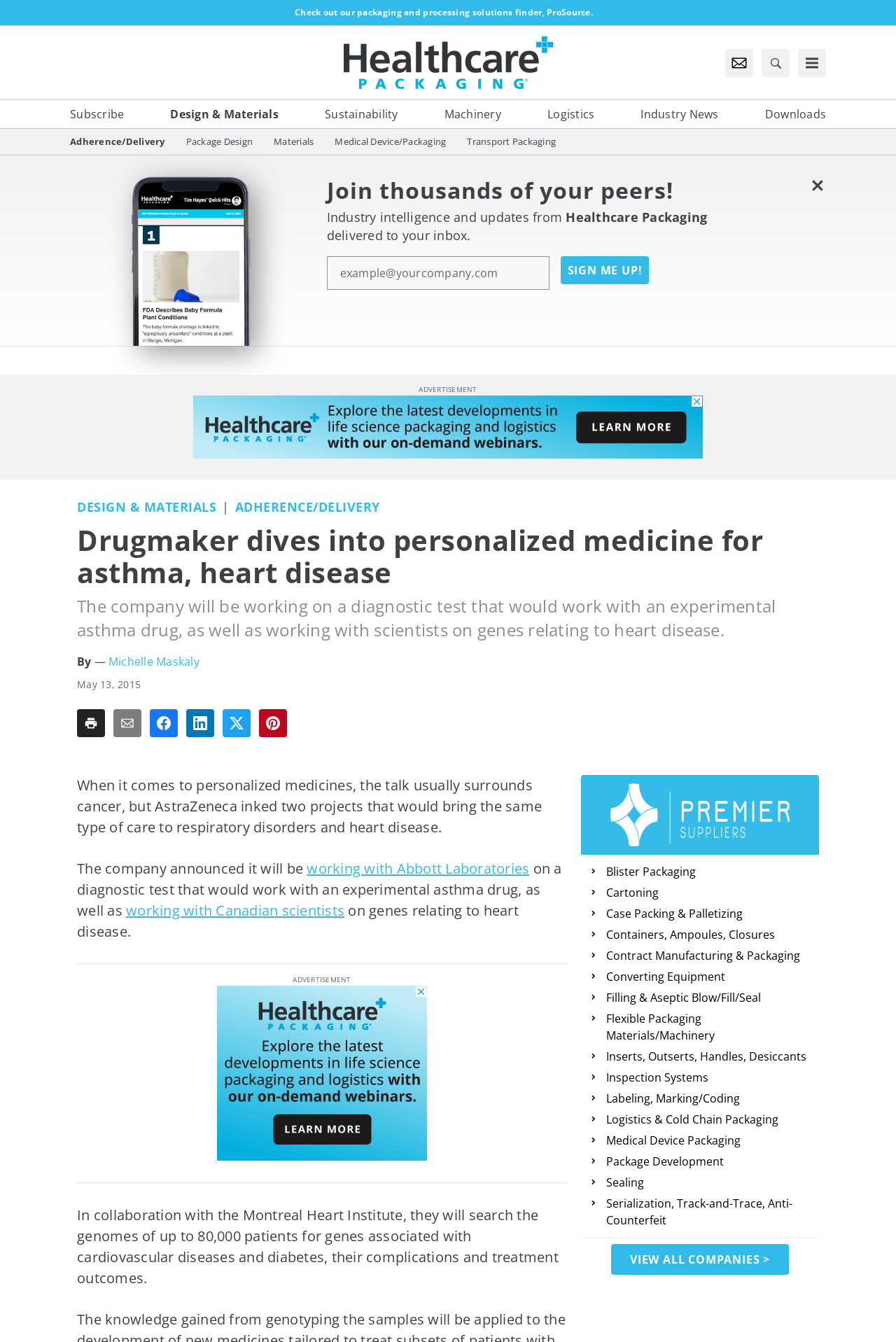Please extract and provide the main headline of the webpage.

Drugmaker dives into personalized medicine for asthma, heart disease